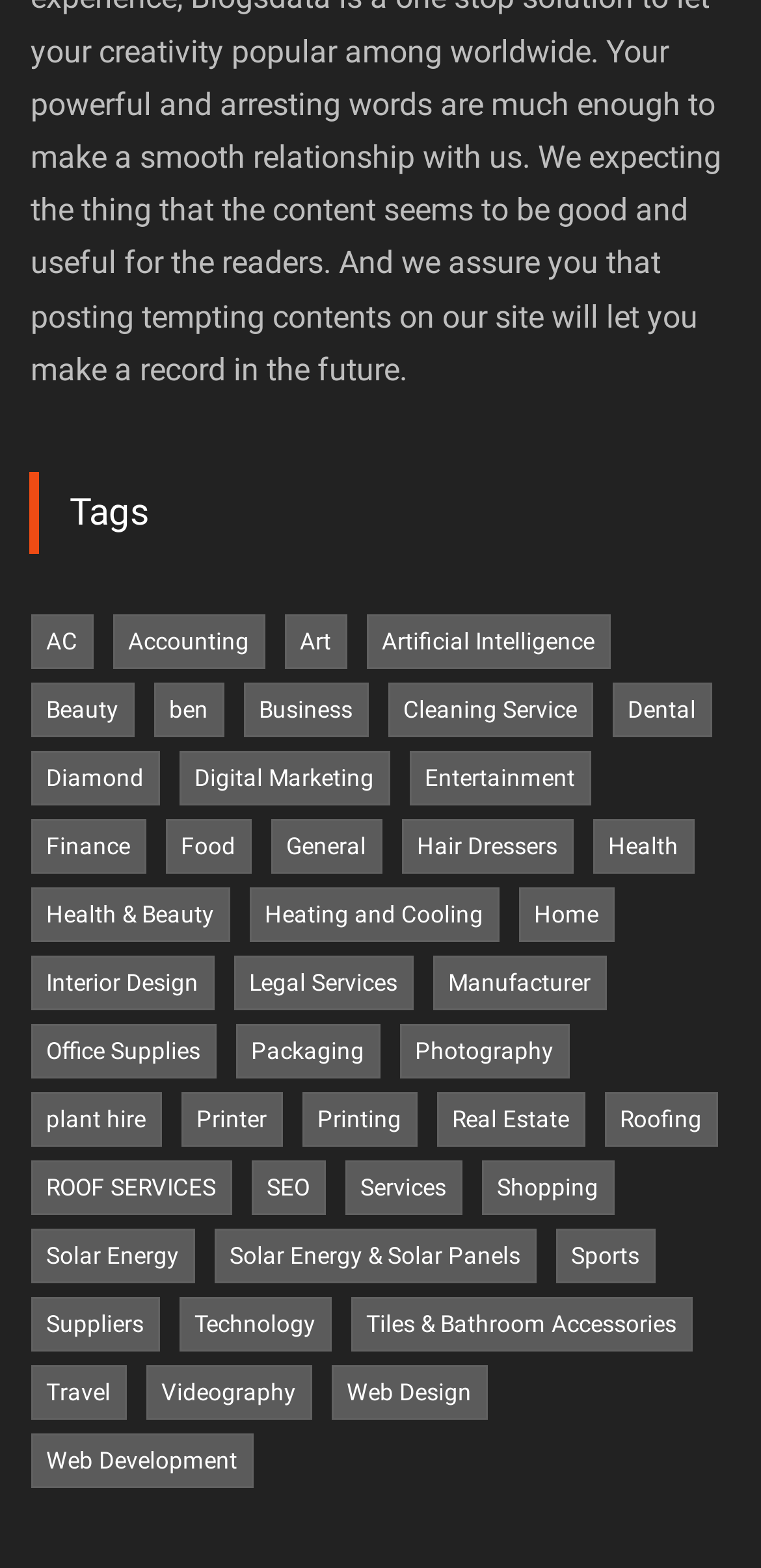How many categories are related to beauty?
Using the image, provide a concise answer in one word or a short phrase.

2